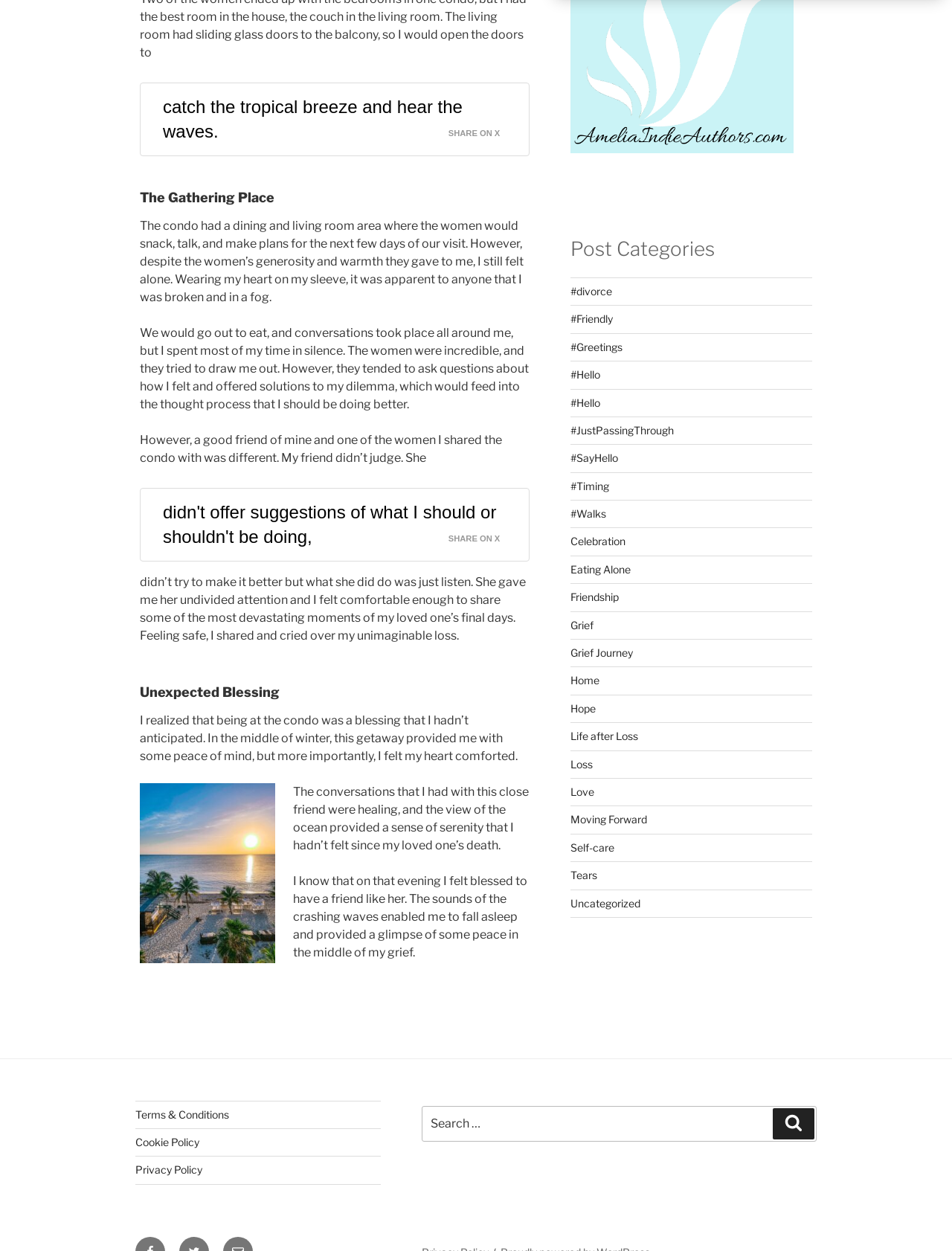Consider the image and give a detailed and elaborate answer to the question: 
What is the title of the first heading?

The first heading on the webpage is 'The Gathering Place', which is a title that suggests a place where people come together.